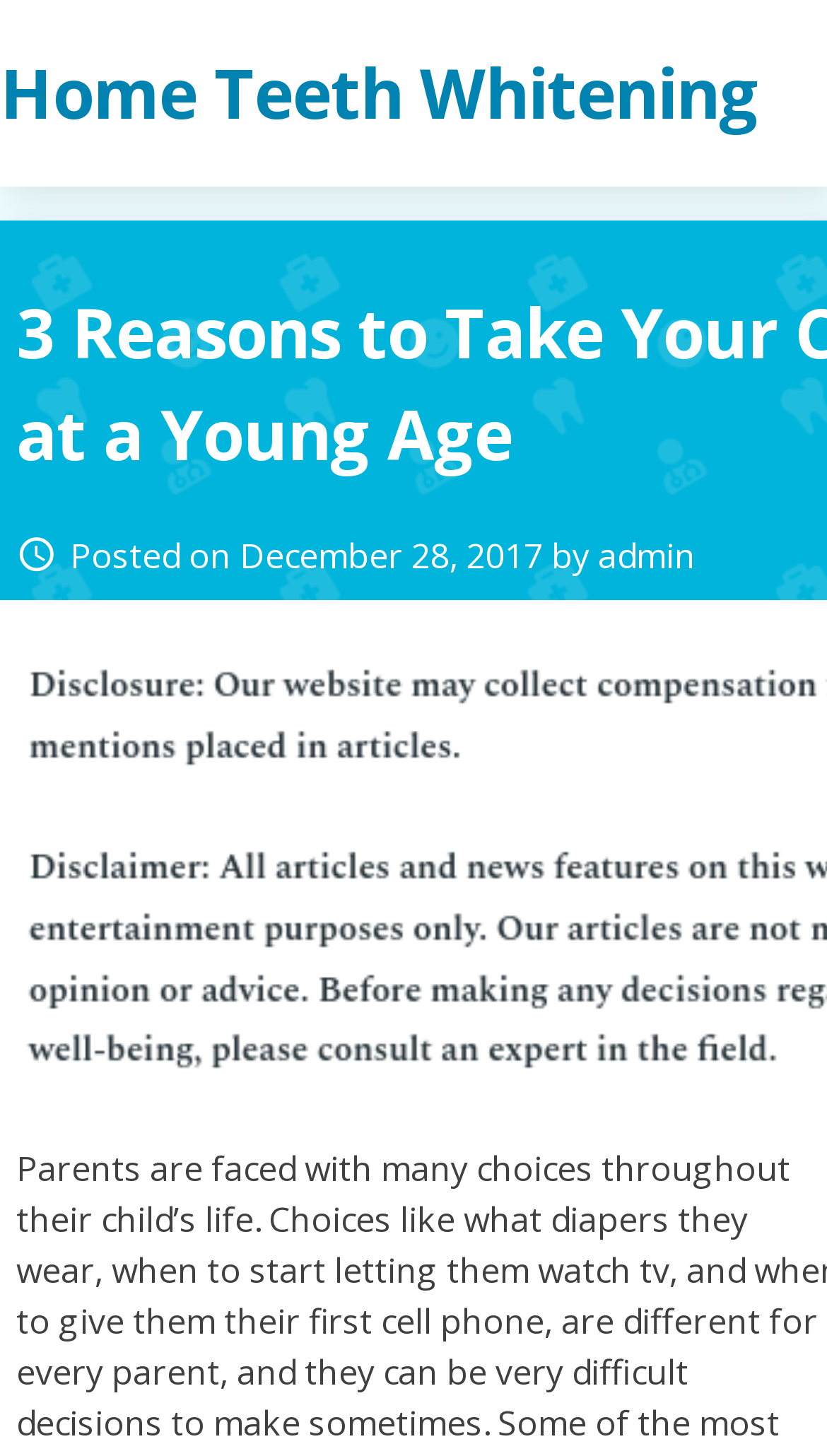How many links are there in the given webpage section?
Using the image as a reference, answer the question with a short word or phrase.

3